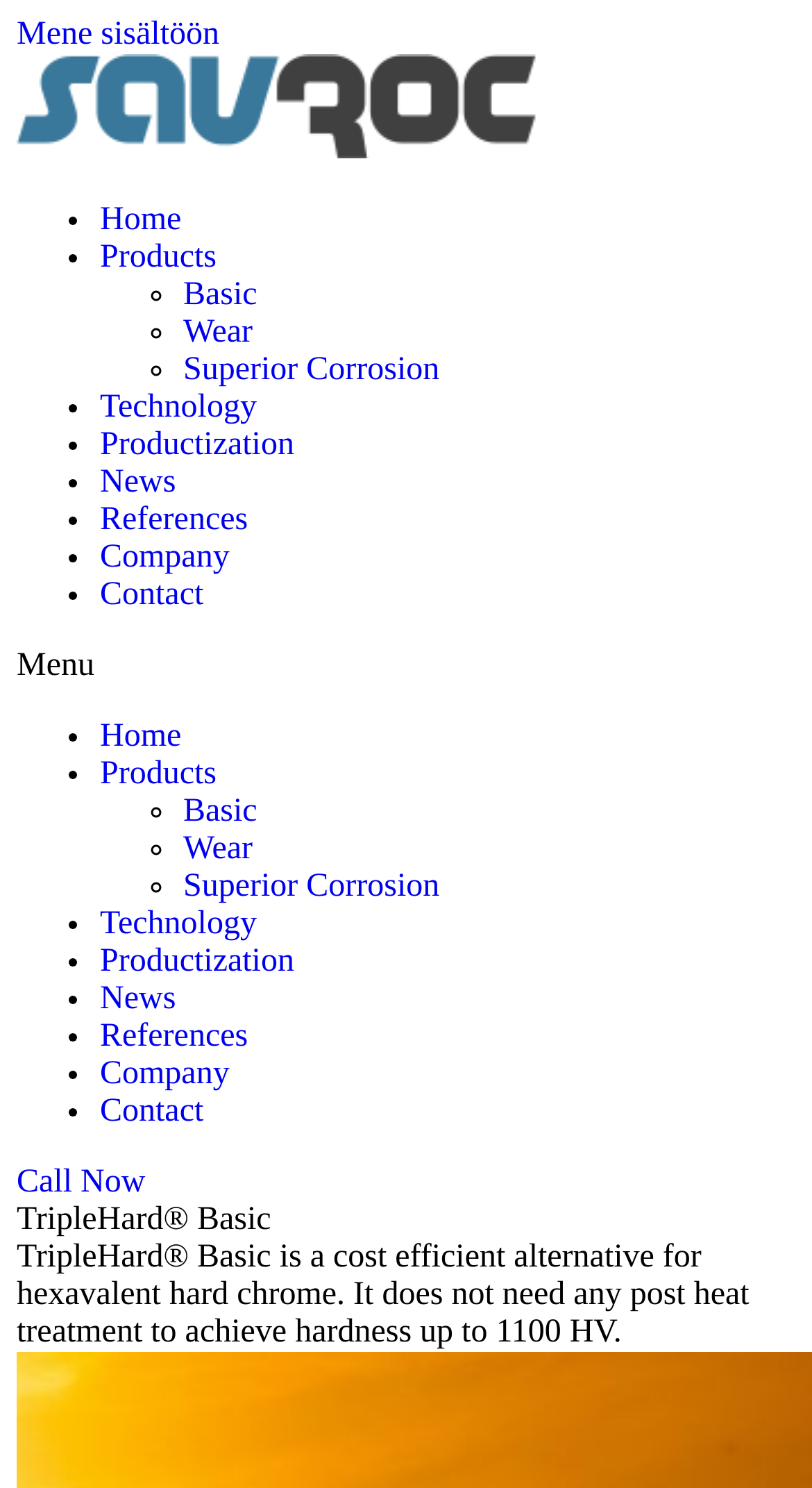Using the webpage screenshot, find the UI element described by Chapter Login. Provide the bounding box coordinates in the format (top-left x, top-left y, bottom-right x, bottom-right y), ensuring all values are floating point numbers between 0 and 1.

None